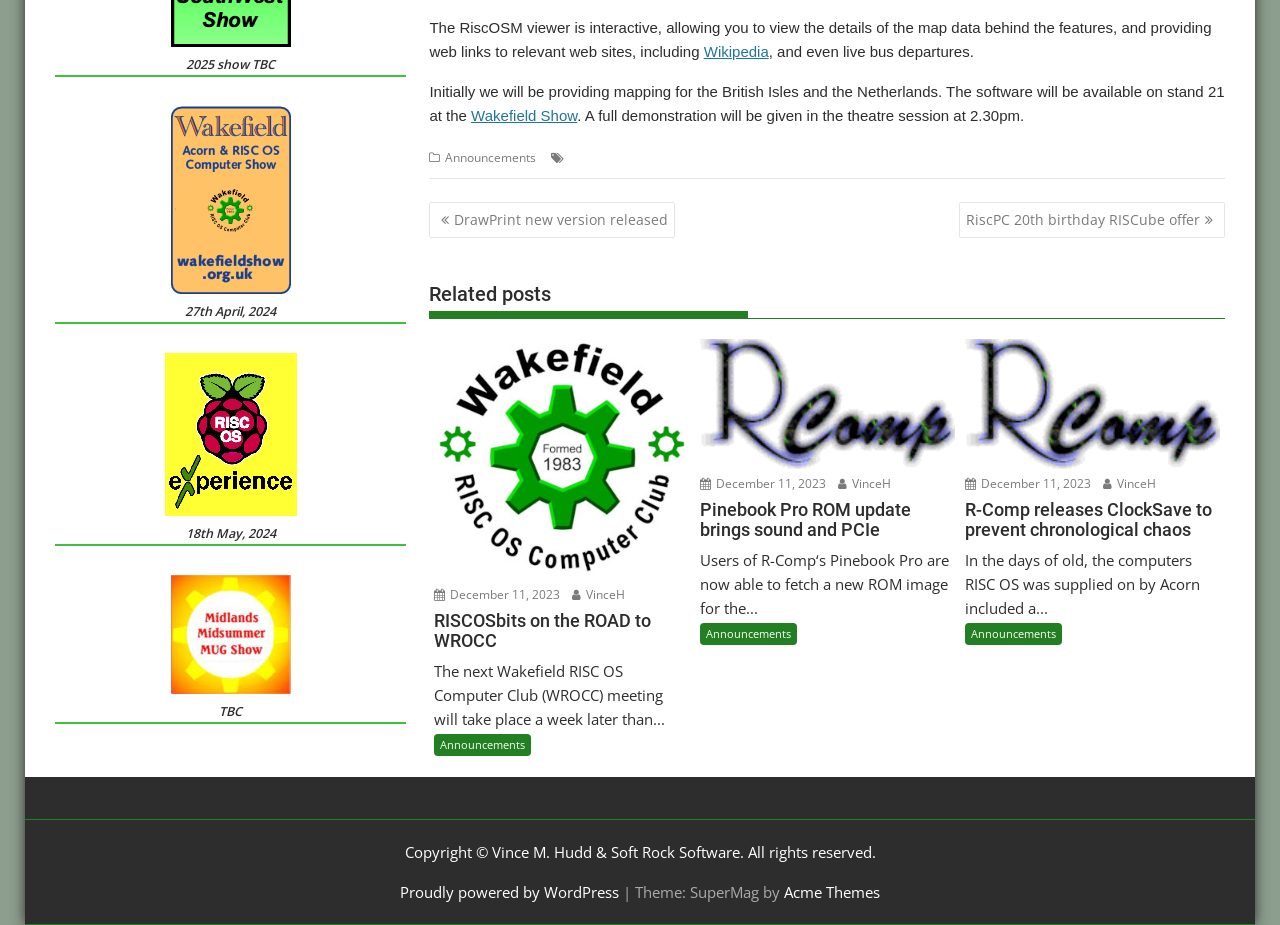Using the given description, provide the bounding box coordinates formatted as (top-left x, top-left y, bottom-right x, bottom-right y), with all values being floating point numbers between 0 and 1. Description: parent_node: 2025 show TBC

[0.133, 0.039, 0.227, 0.057]